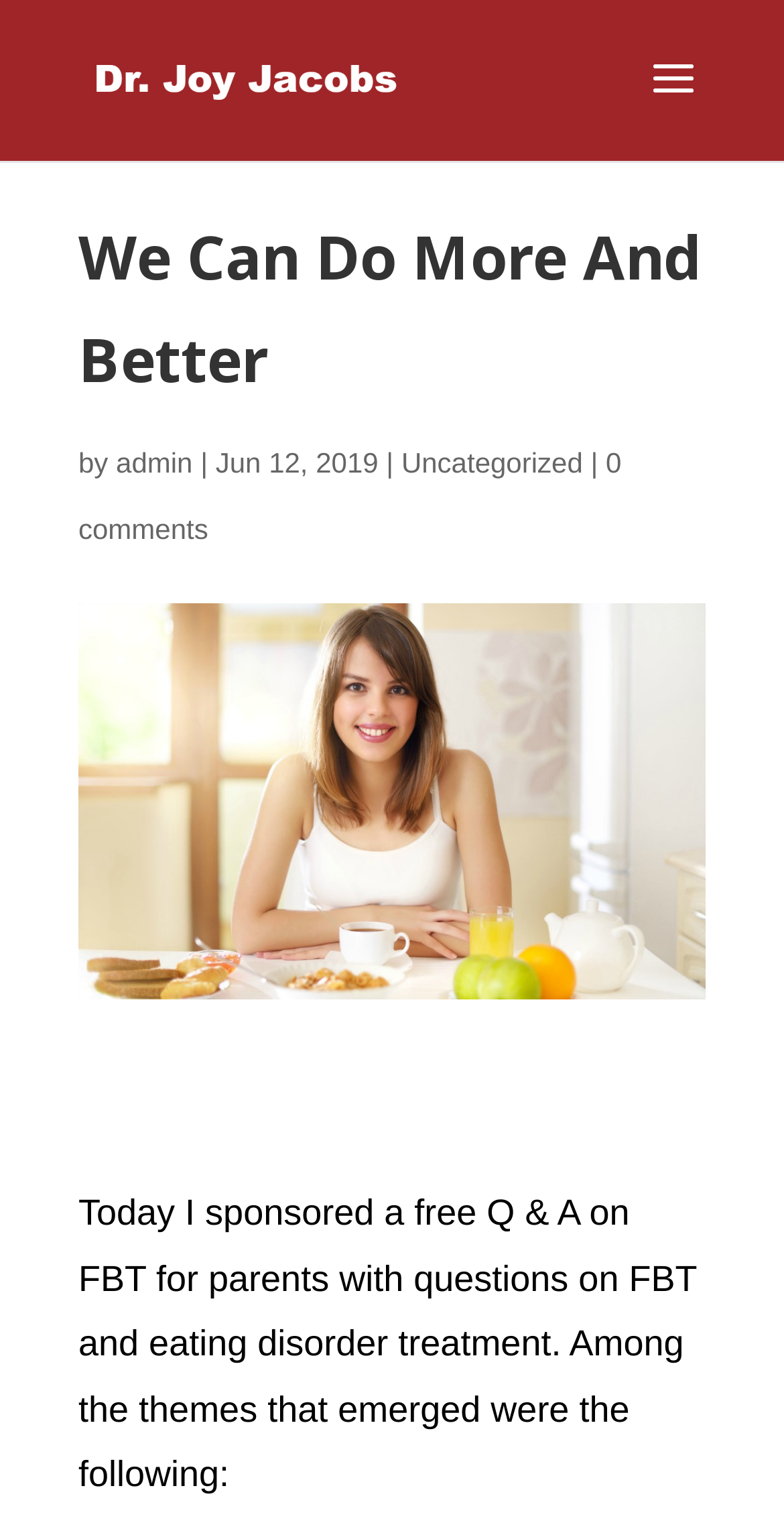Please examine the image and answer the question with a detailed explanation:
What is the topic of the blog post?

The topic of the blog post can be determined by reading the text 'Today I sponsored a free Q & A on FBT for parents with questions on FBT and eating disorder treatment.' which is located in the main content area of the webpage.